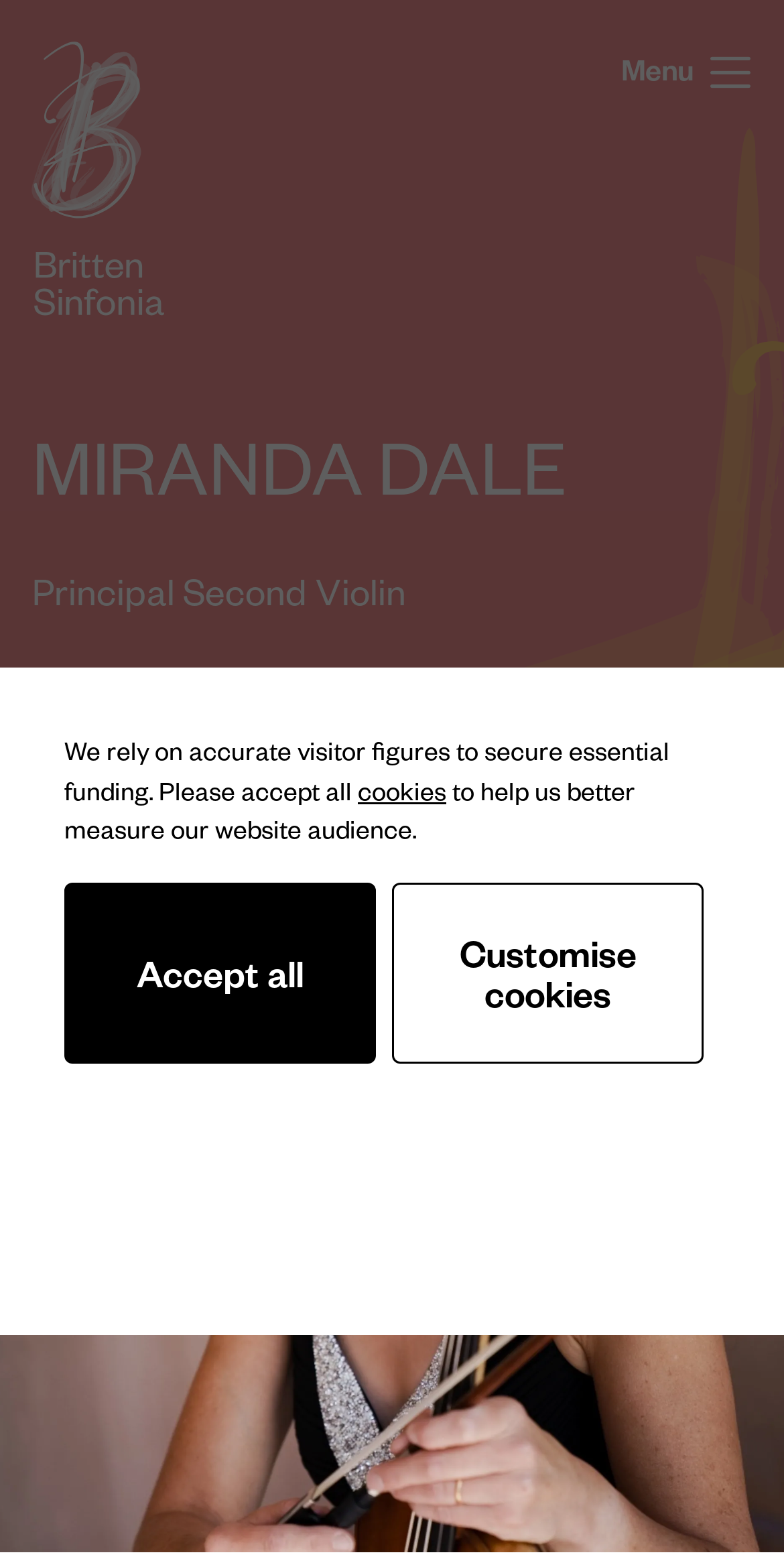Answer the question below with a single word or a brief phrase: 
What is the main content of the webpage?

Biography of Miranda Dale